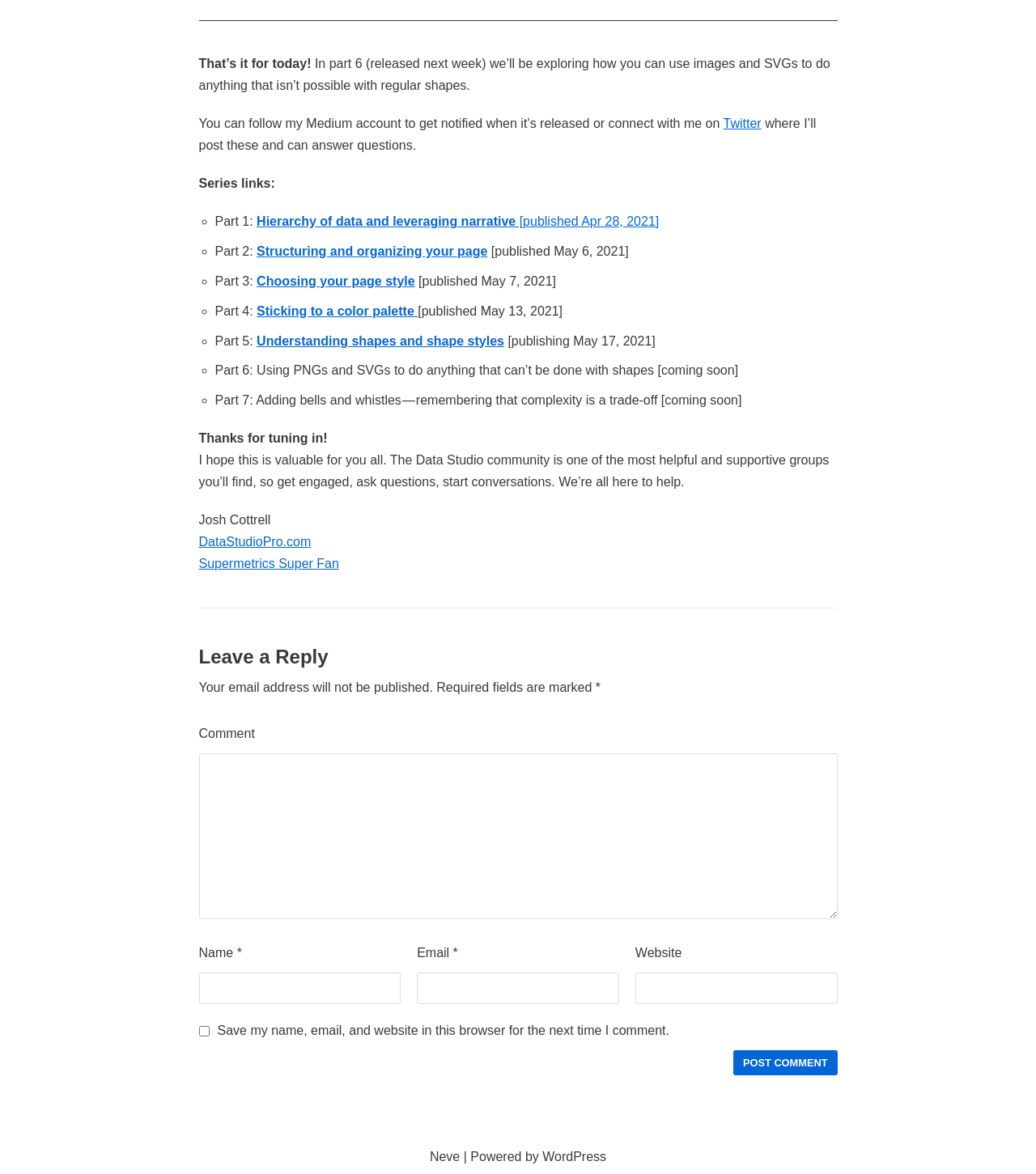Predict the bounding box of the UI element based on the description: "parent_node: Website name="url"". The coordinates should be four float numbers between 0 and 1, formatted as [left, top, right, bottom].

[0.613, 0.828, 0.808, 0.855]